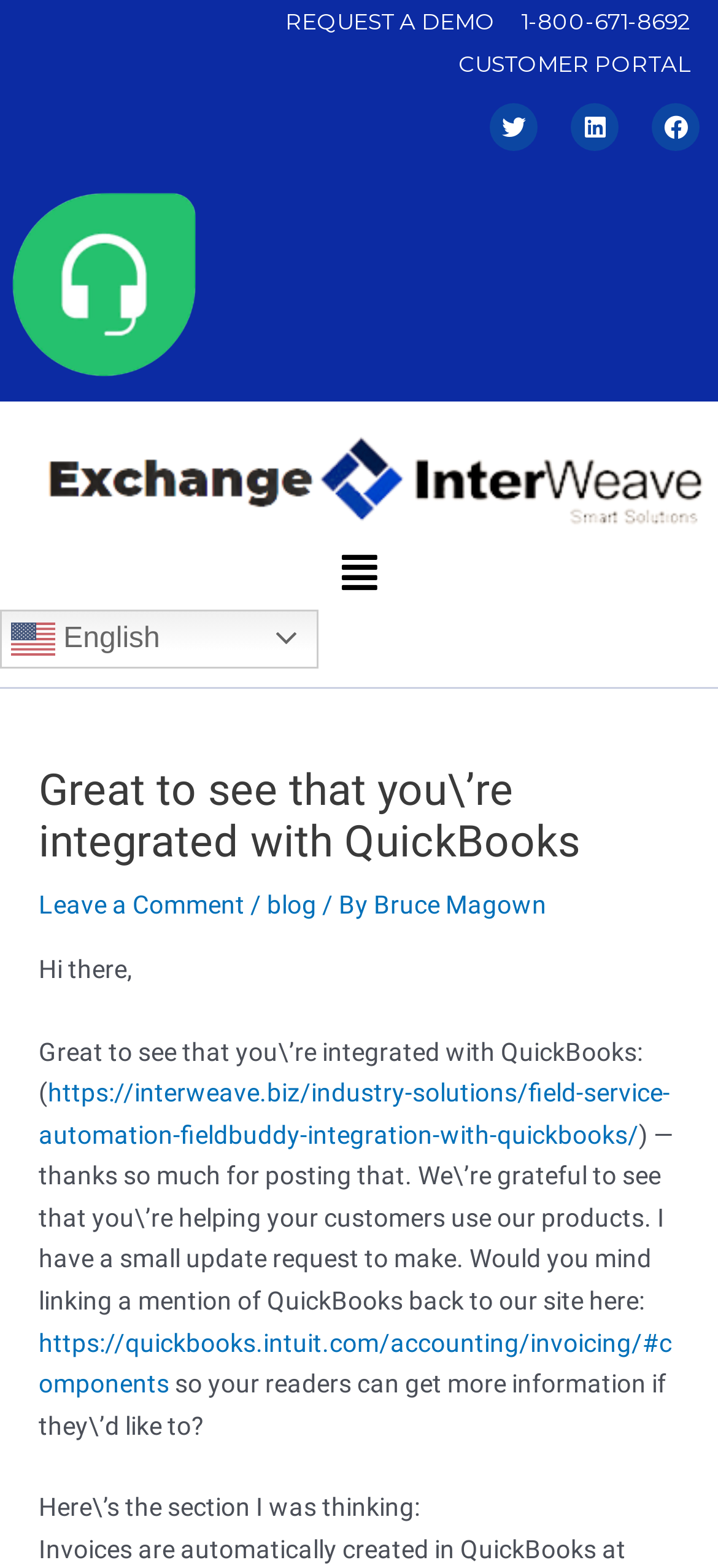Find the bounding box coordinates of the area to click in order to follow the instruction: "Request a demo".

[0.385, 0.001, 0.69, 0.028]